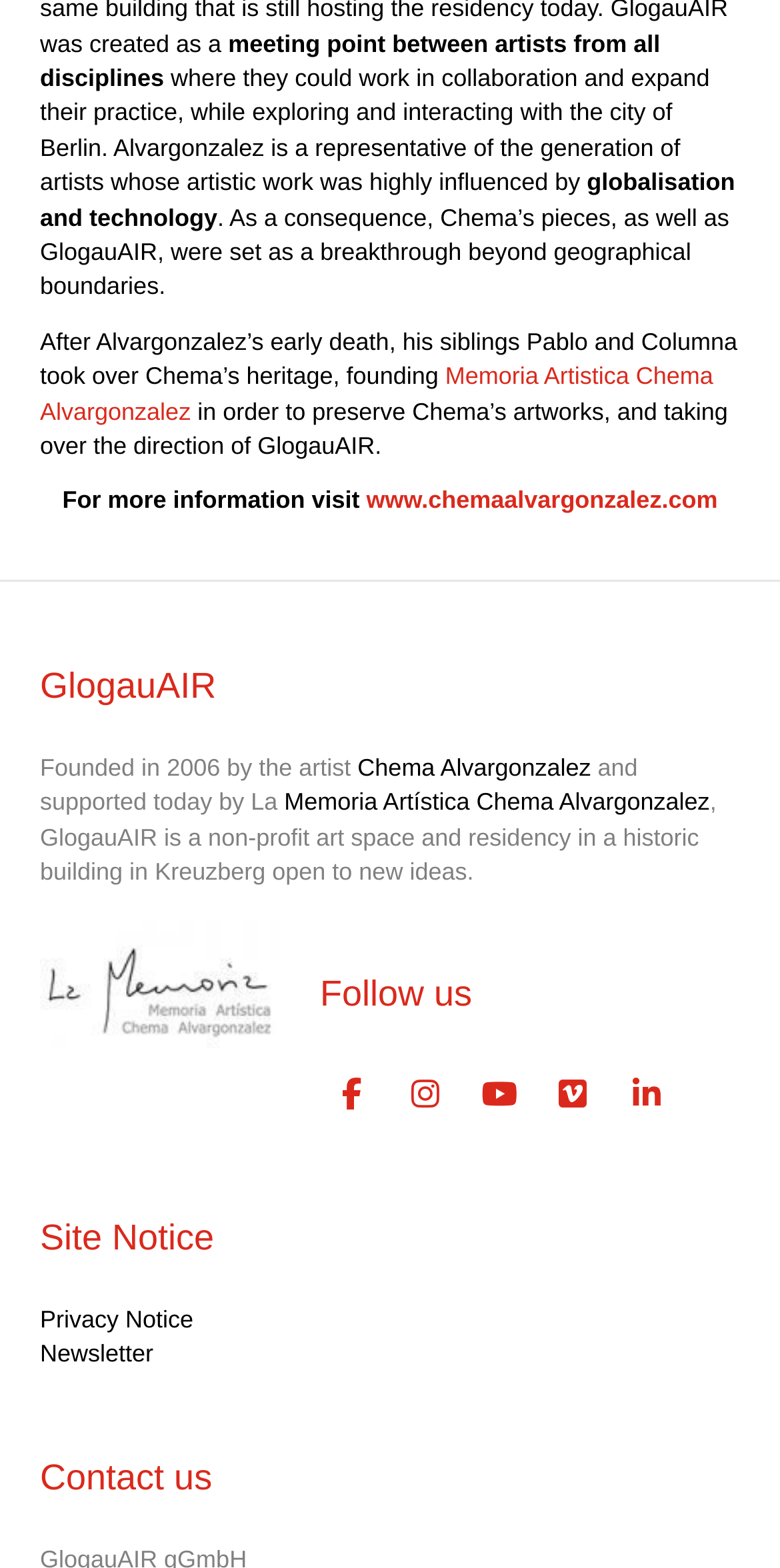Please identify the bounding box coordinates of the element on the webpage that should be clicked to follow this instruction: "follow GlogauAIR on Facebook". The bounding box coordinates should be given as four float numbers between 0 and 1, formatted as [left, top, right, bottom].

[0.41, 0.679, 0.492, 0.721]